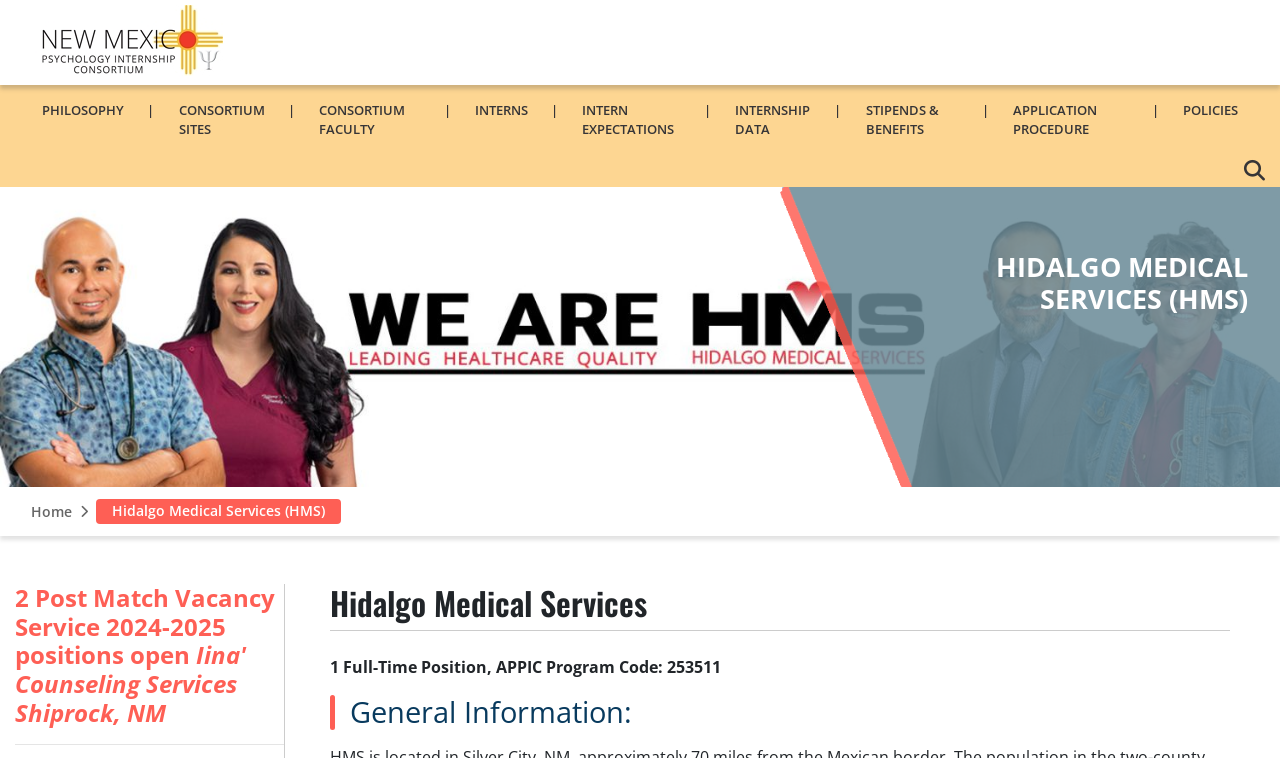What is the name of the organization?
Using the image, respond with a single word or phrase.

Hidalgo Medical Services (HMS)